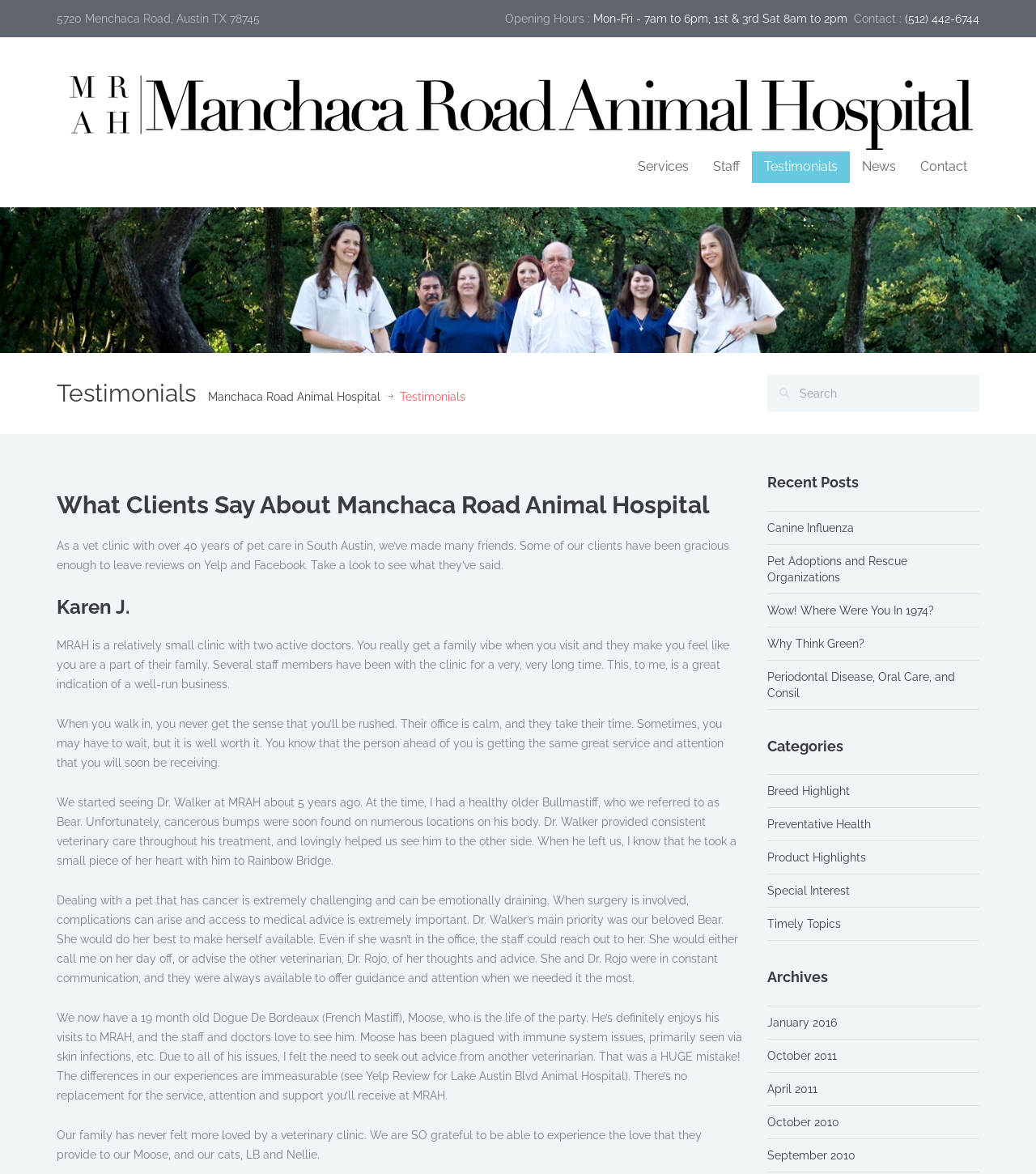Refer to the image and answer the question with as much detail as possible: What is the phone number of Manchaca Road Animal Hospital?

I found the phone number by looking at the static text element that displays the hospital's contact information.